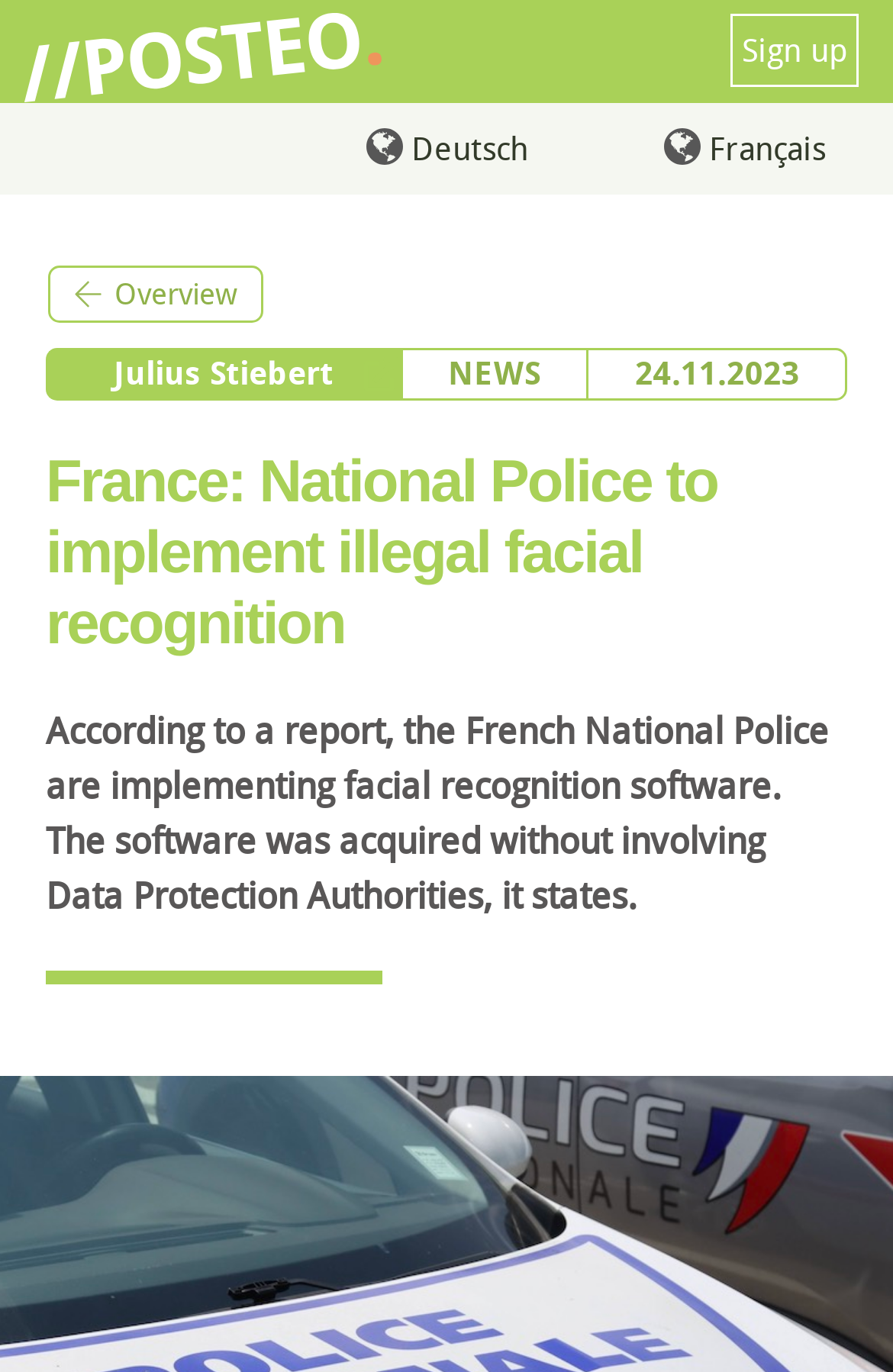Reply to the question below using a single word or brief phrase:
What is the date of the article?

24.11.2023